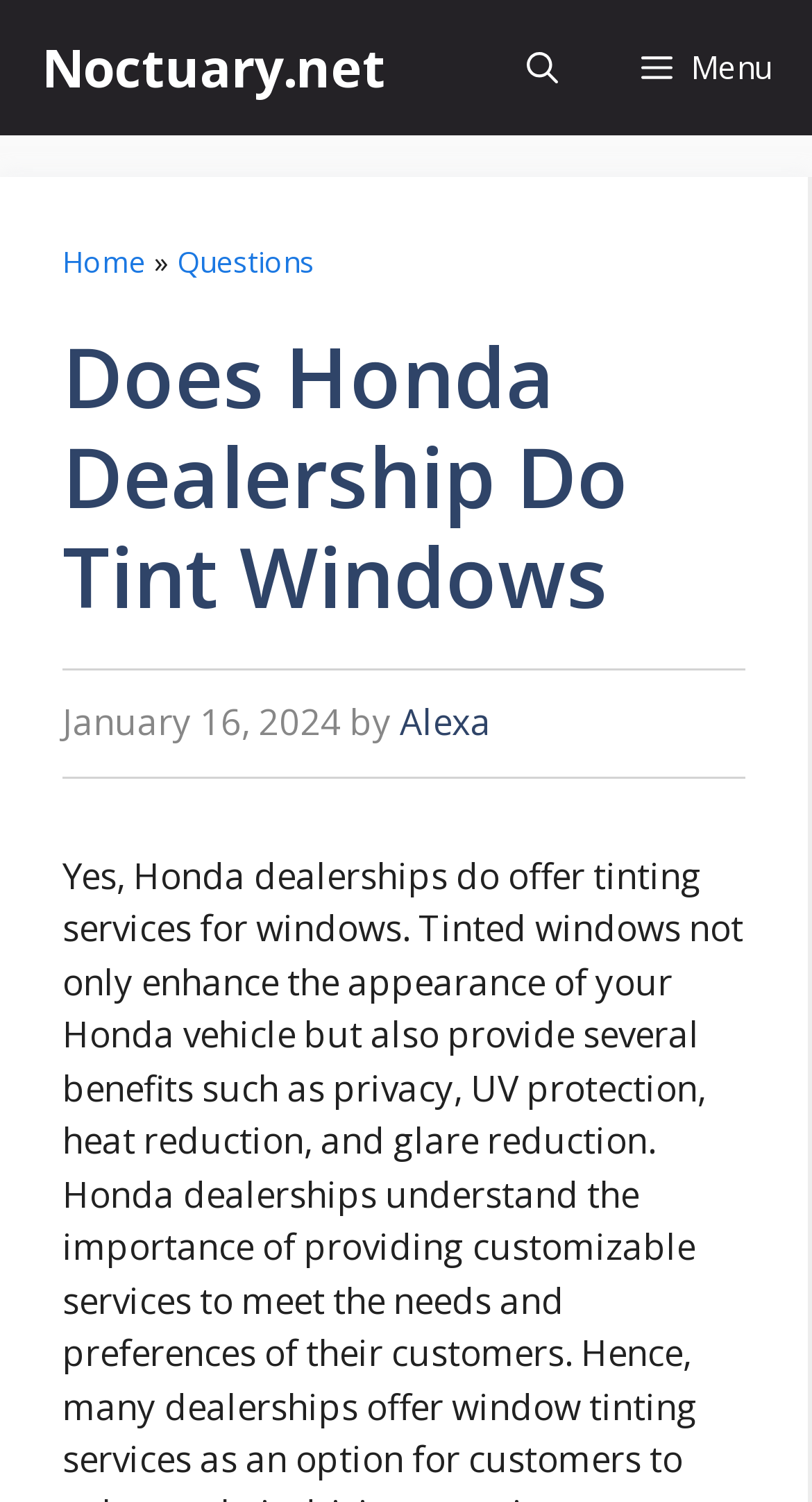Please locate and retrieve the main header text of the webpage.

Does Honda Dealership Do Tint Windows